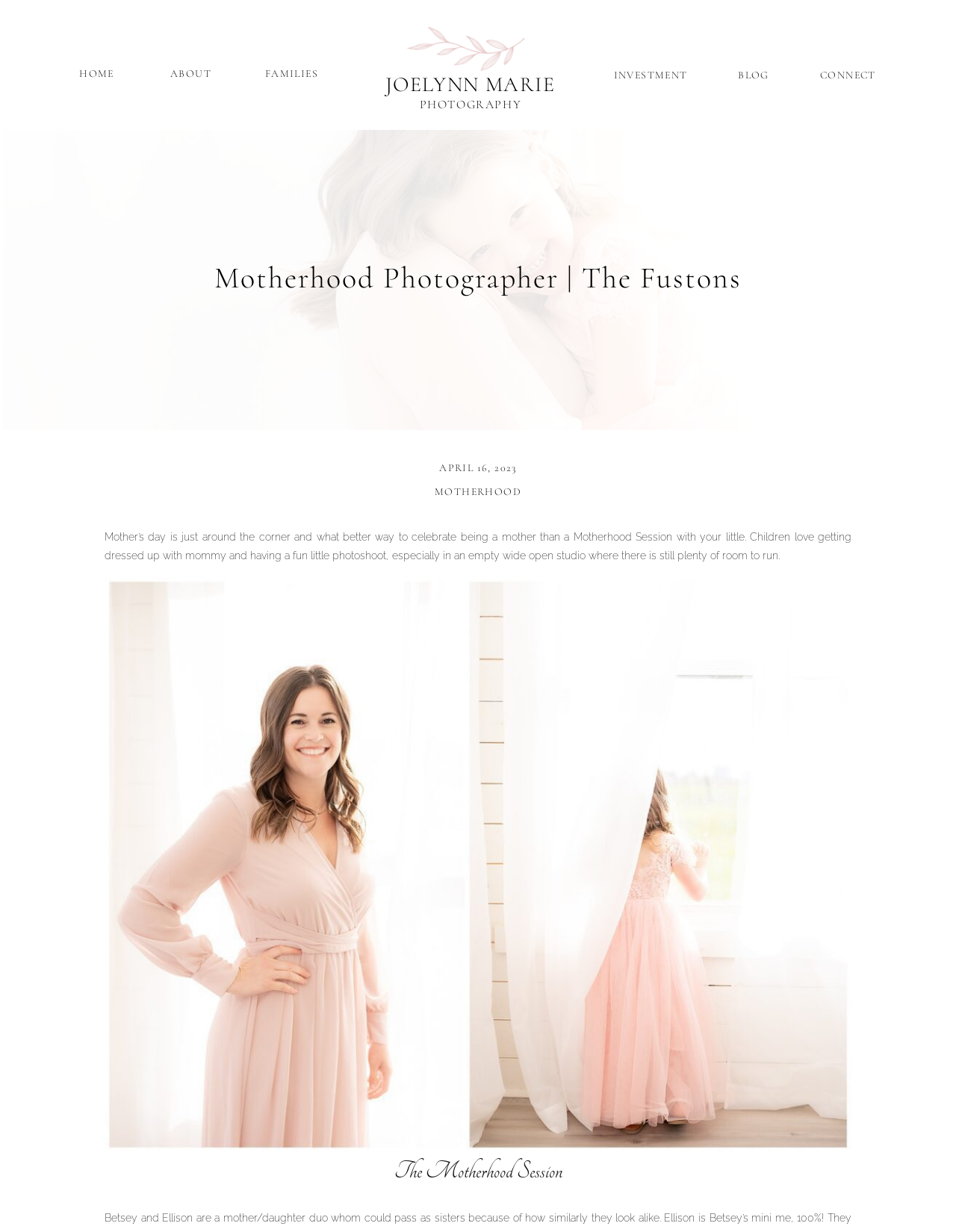Given the webpage screenshot and the description, determine the bounding box coordinates (top-left x, top-left y, bottom-right x, bottom-right y) that define the location of the UI element matching this description: INVESTMENT

[0.631, 0.053, 0.73, 0.069]